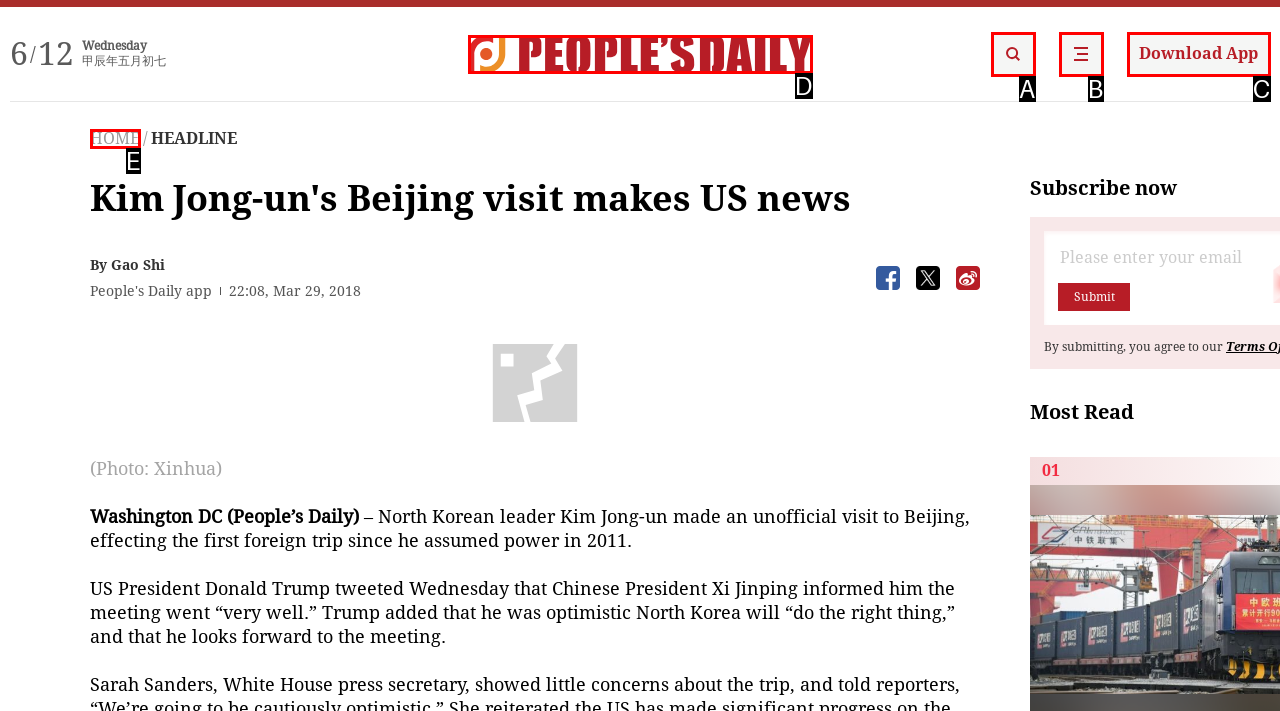Choose the letter of the UI element that aligns with the following description: CONTACT US
State your answer as the letter from the listed options.

None